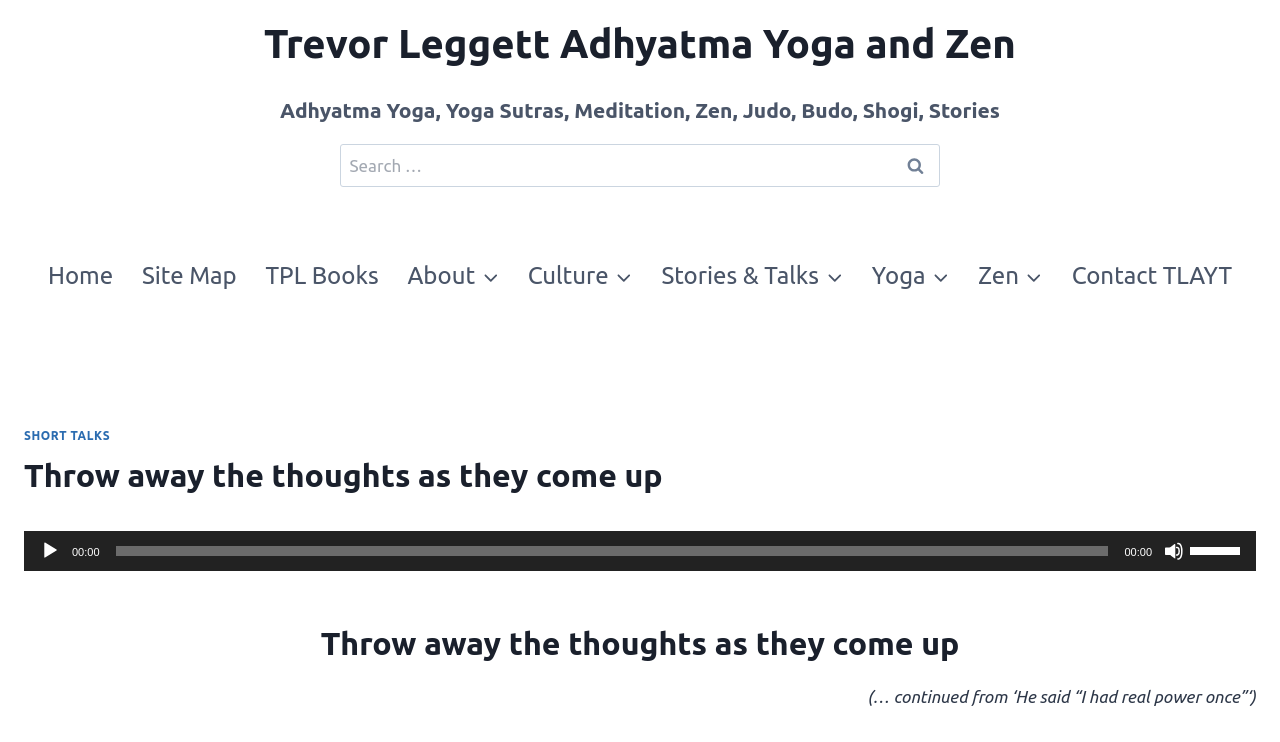Illustrate the webpage with a detailed description.

This webpage is about Trevor Leggett Adhyatma Yoga and Zen, with a focus on a specific talk titled "Throw away the thoughts as they come up". At the top left corner, there is a "Skip to content" link. Below it, the website's title and a search bar are located, with a "Search" button on the right side of the search bar. 

On the top right side, there is a primary navigation menu with links to "Home", "Site Map", "TPL Books", "About", "Culture", "Stories & Talks", "Yoga", "Zen", and "Contact TLAYT". Each of these links has a child menu button next to it.

Below the navigation menu, there is a header section with a link to "SHORT TALKS" on the left side and a heading that displays the title of the talk, "Throw away the thoughts as they come up". 

Underneath the header, there is an audio player with a "Play" button, a timer displaying "00:00", a time slider, a "Mute" button, and a volume slider. 

Finally, at the bottom of the page, there is another heading with the same title as the talk, followed by a paragraph of text that continues from a previous talk, titled "(… continued from ‘He said “I had real power once”‘)".